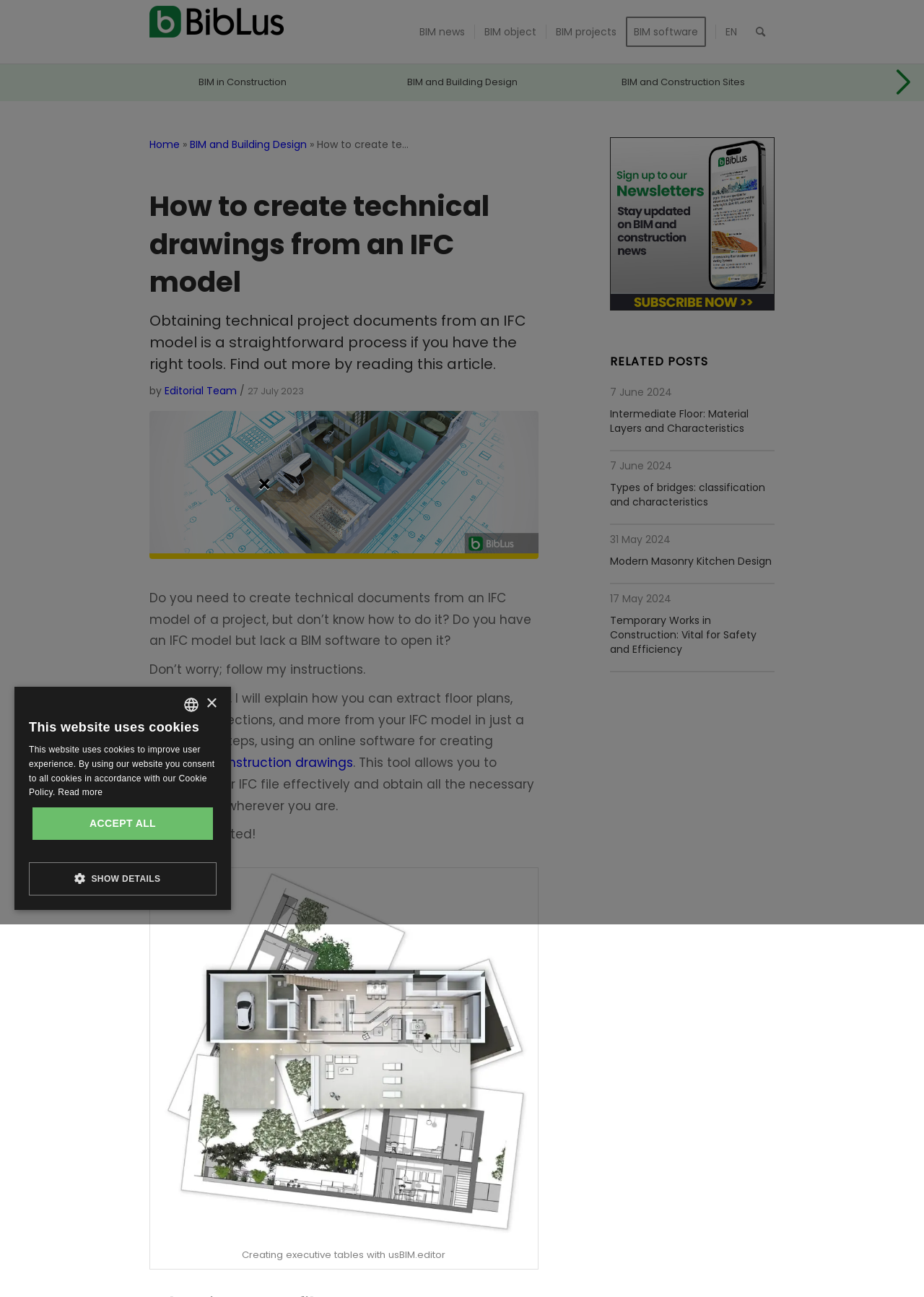Provide a short answer to the following question with just one word or phrase: What is the purpose of the online software mentioned in the article?

to manage IFC file effectively